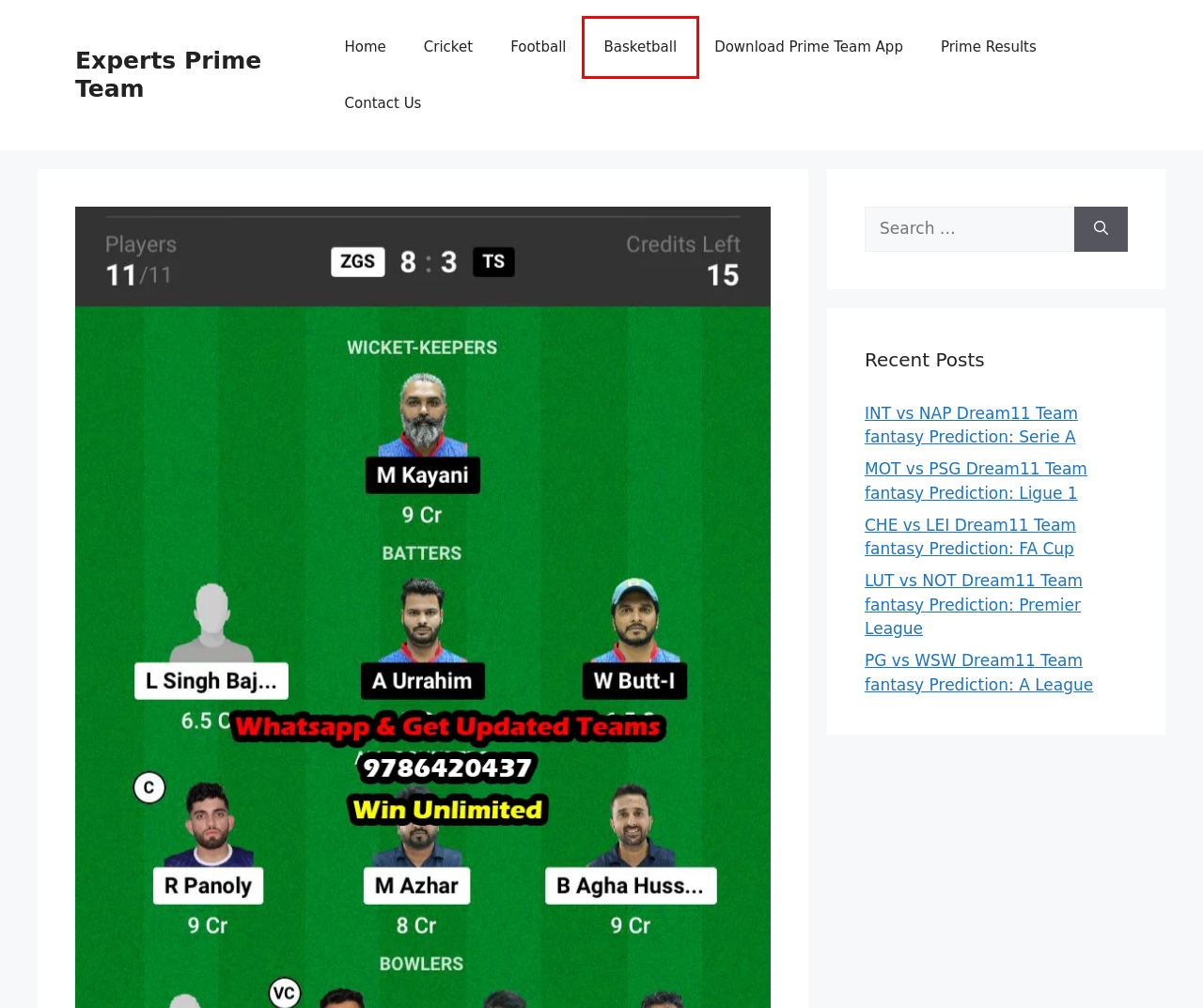With the provided webpage screenshot containing a red bounding box around a UI element, determine which description best matches the new webpage that appears after clicking the selected element. The choices are:
A. PG vs WSW Dream11 Team fantasy Prediction: A League
B. Contact Us - Experts Prime Team
C. INT vs NAP Dream11 Team fantasy Prediction: Serie A
D. Experts Prime Team - Maximize Your Dream11 Success: Expert Predictions and Winning Teams Today
E. Cricket - Experts Prime Team
F. Prime Team Results - Experts Prime Team
G. Dream11 Basketball Prediction - Experts Prime Team
H. Download Prime Team App - Experts Prime Team

G